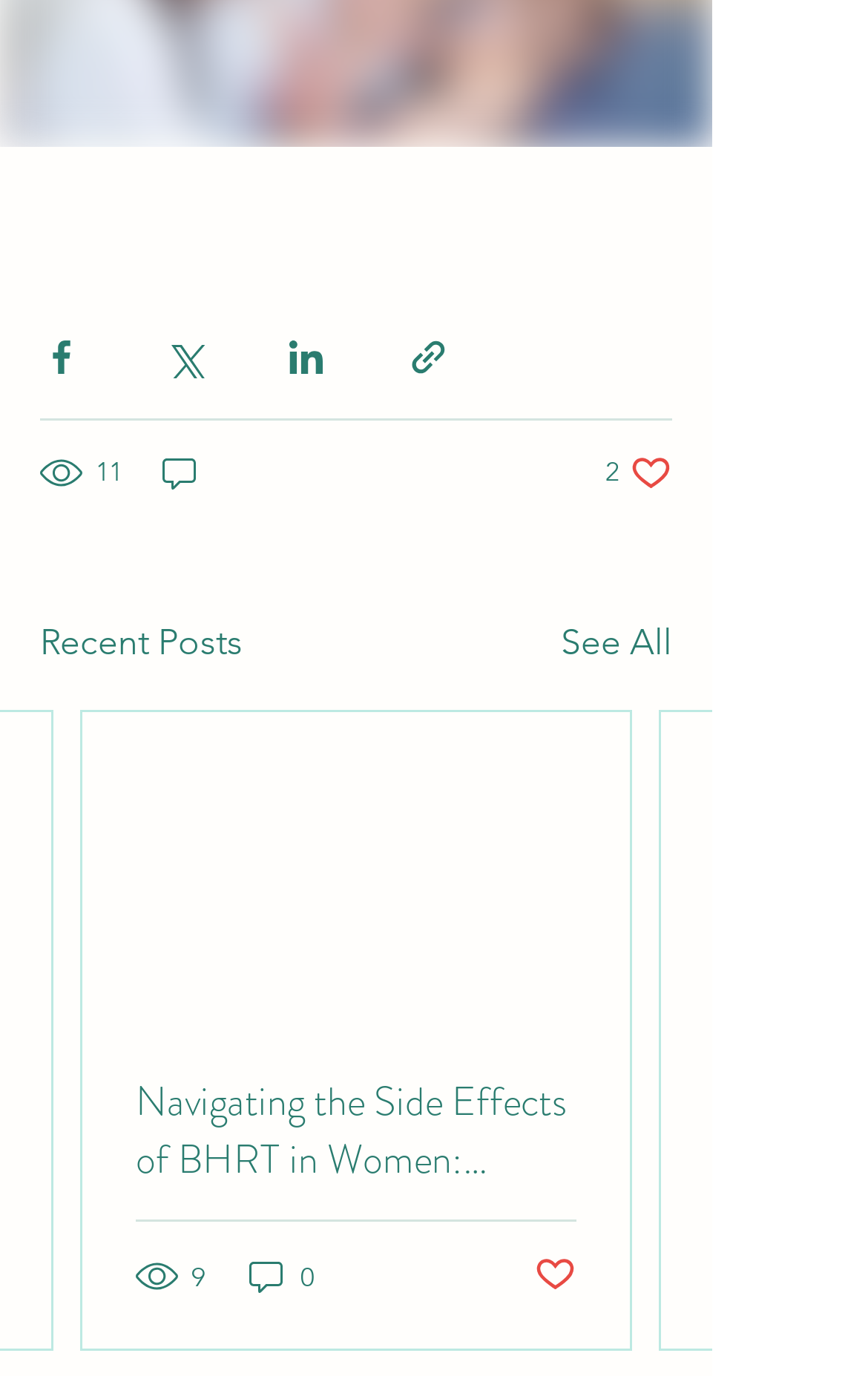Using floating point numbers between 0 and 1, provide the bounding box coordinates in the format (top-left x, top-left y, bottom-right x, bottom-right y). Locate the UI element described here: alt="Brampton College"

None